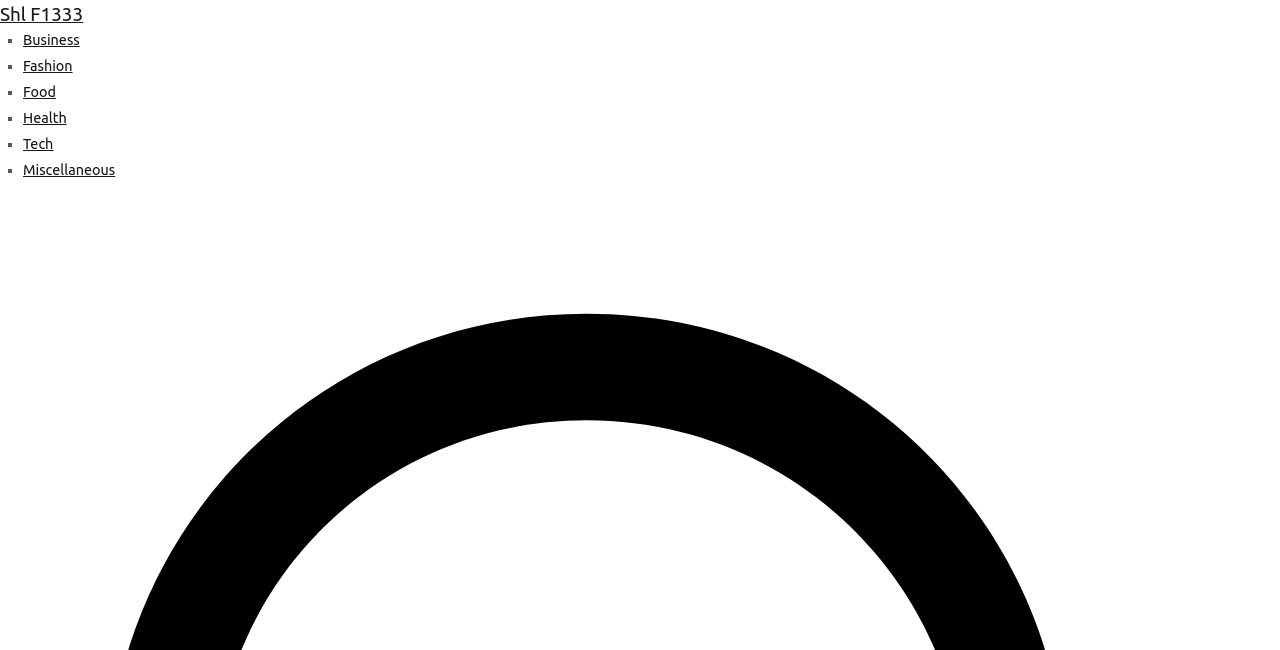Generate a detailed explanation of the webpage's features and information.

The webpage is about promotional merchandise, with a focus on its use as a tool for wide advertisement. At the top, there is a prominent link to "Shl F1333". Below this, there is a list of categories, each marked with a bullet point (■) and a link to a specific area, including Business, Fashion, Food, Health, Tech, and Miscellaneous. These categories are arranged vertically, with the bullet points aligned to the left and the links to the right. The categories take up a significant portion of the page, with the links being relatively short and concise.